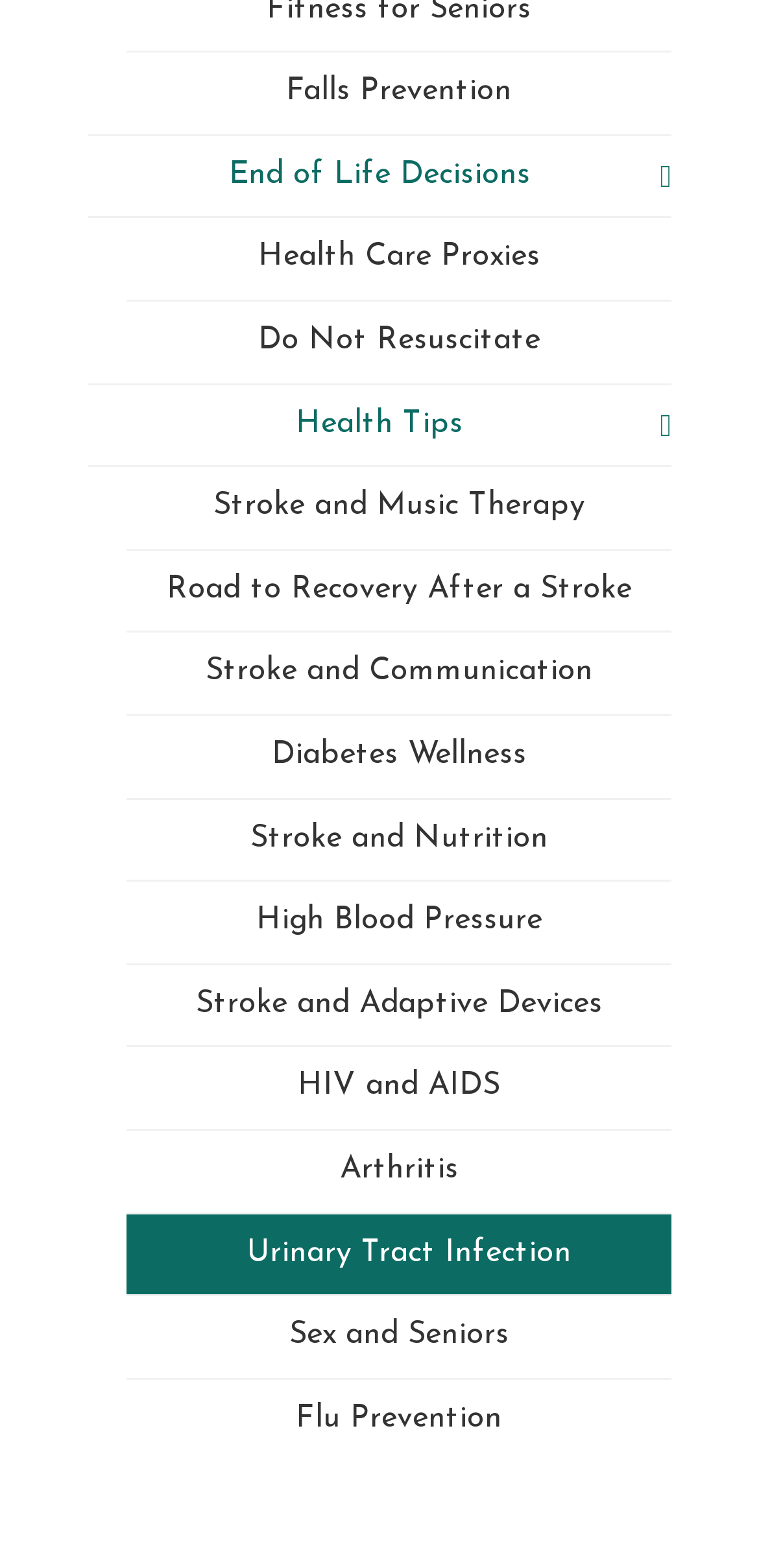Determine the bounding box coordinates for the region that must be clicked to execute the following instruction: "Read about Stroke and Music Therapy".

[0.167, 0.298, 0.885, 0.35]